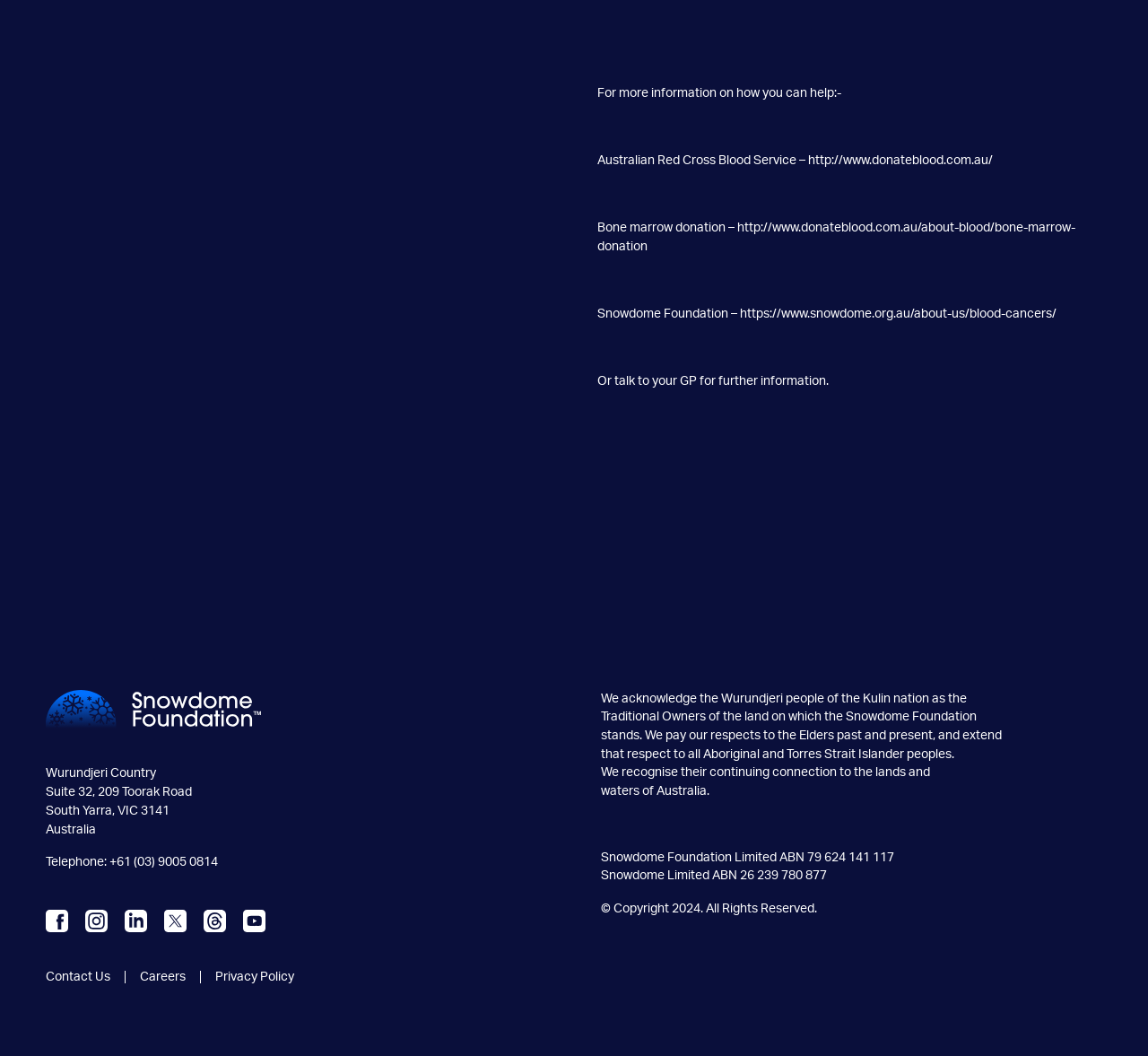What is the ABN of Snowdome Foundation Limited?
Refer to the image and answer the question using a single word or phrase.

79 624 141 117